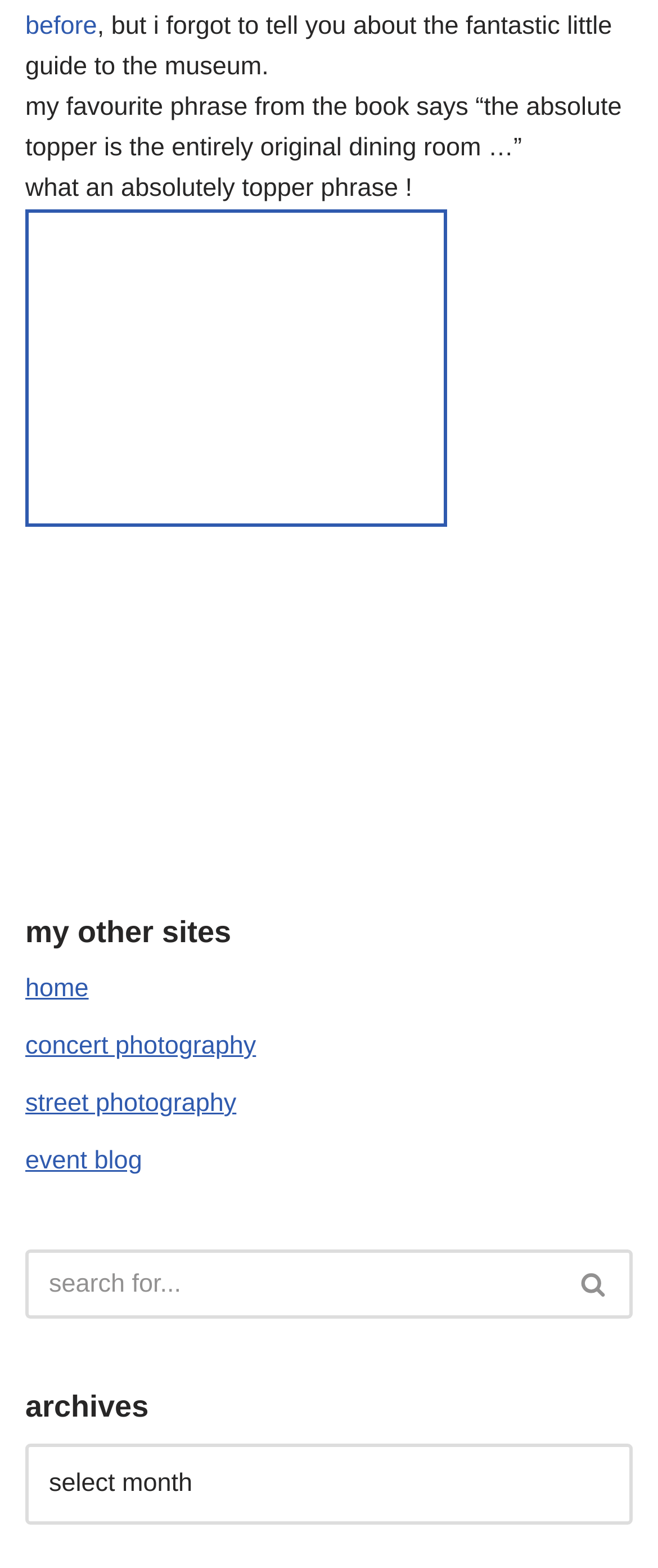Given the following UI element description: "Street Photography", find the bounding box coordinates in the webpage screenshot.

[0.038, 0.695, 0.359, 0.713]